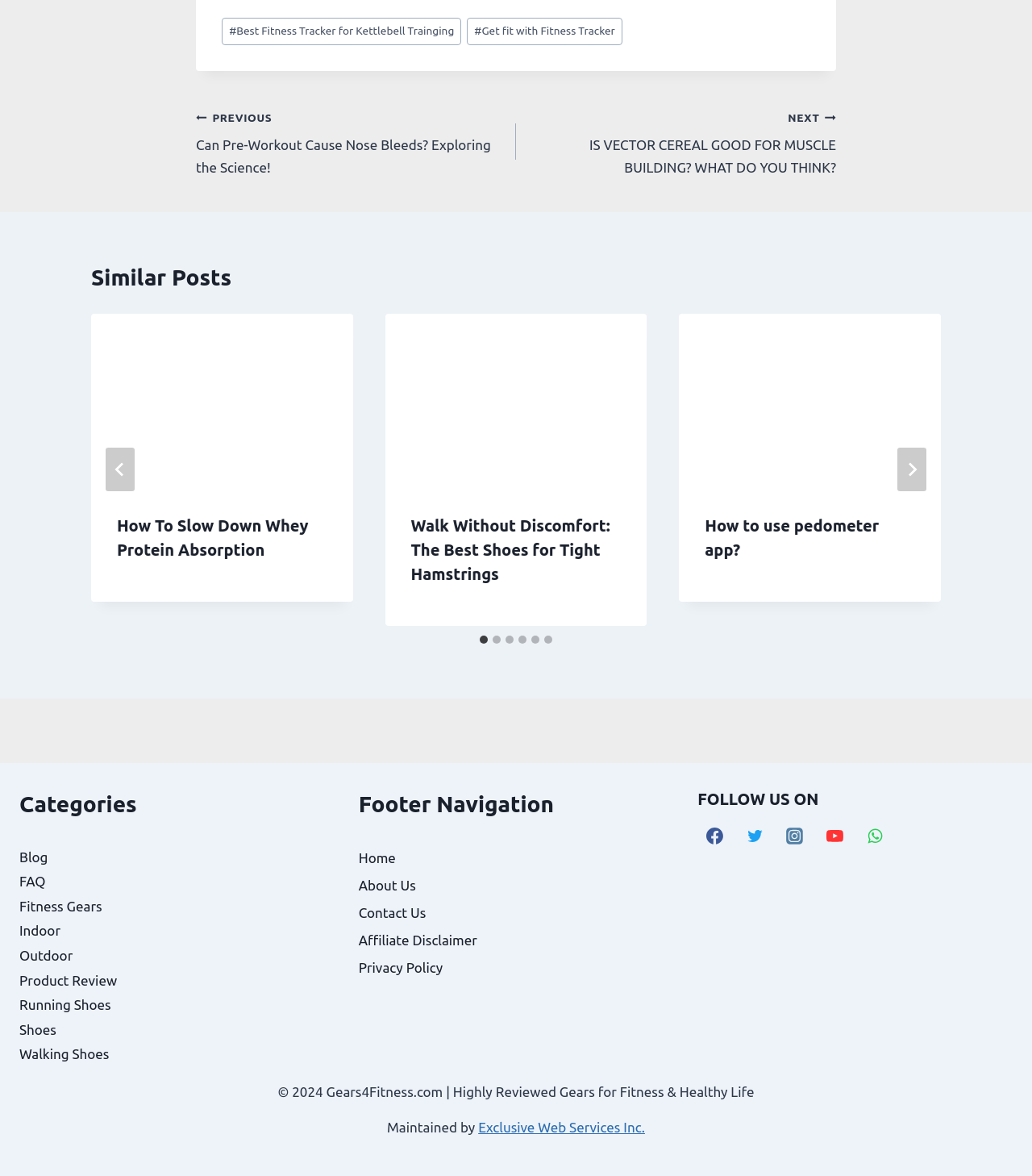How many social media platforms are listed in the 'FOLLOW US ON' section?
Based on the screenshot, answer the question with a single word or phrase.

5